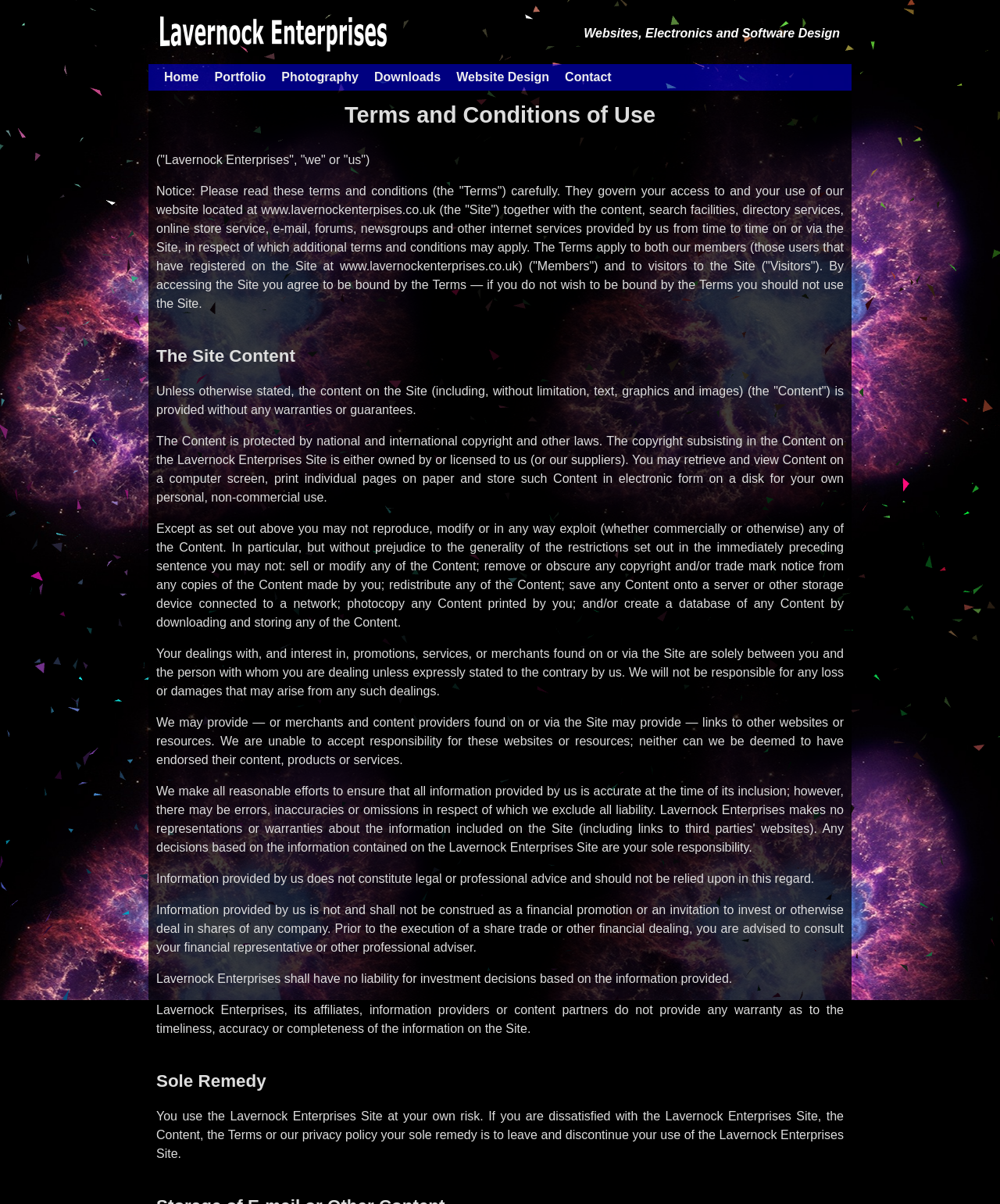Give a detailed account of the webpage.

The webpage is about the terms and conditions of Lavernock Enterprises' website. At the top, there is a header section with a title "Terms and Conditions | Lavernock Enterprises" and a navigation menu with seven links: "Home", "Portfolio", "Photography", "Downloads", "Website Design", and "Contact". 

Below the header section, there is a main content area with several sections. The first section is a heading "Terms and Conditions of Use" followed by a paragraph of text that explains the purpose of the terms and conditions. 

The next section is a heading "The Site Content" followed by several paragraphs of text that describe the content on the site, including copyright information and restrictions on use. 

The following sections continue to describe the terms and conditions of using the site, including disclaimers, limitations of liability, and a sole remedy clause. There are a total of nine sections, each with a heading and one or more paragraphs of text. The text is dense and formal, suggesting that it is a legal document.